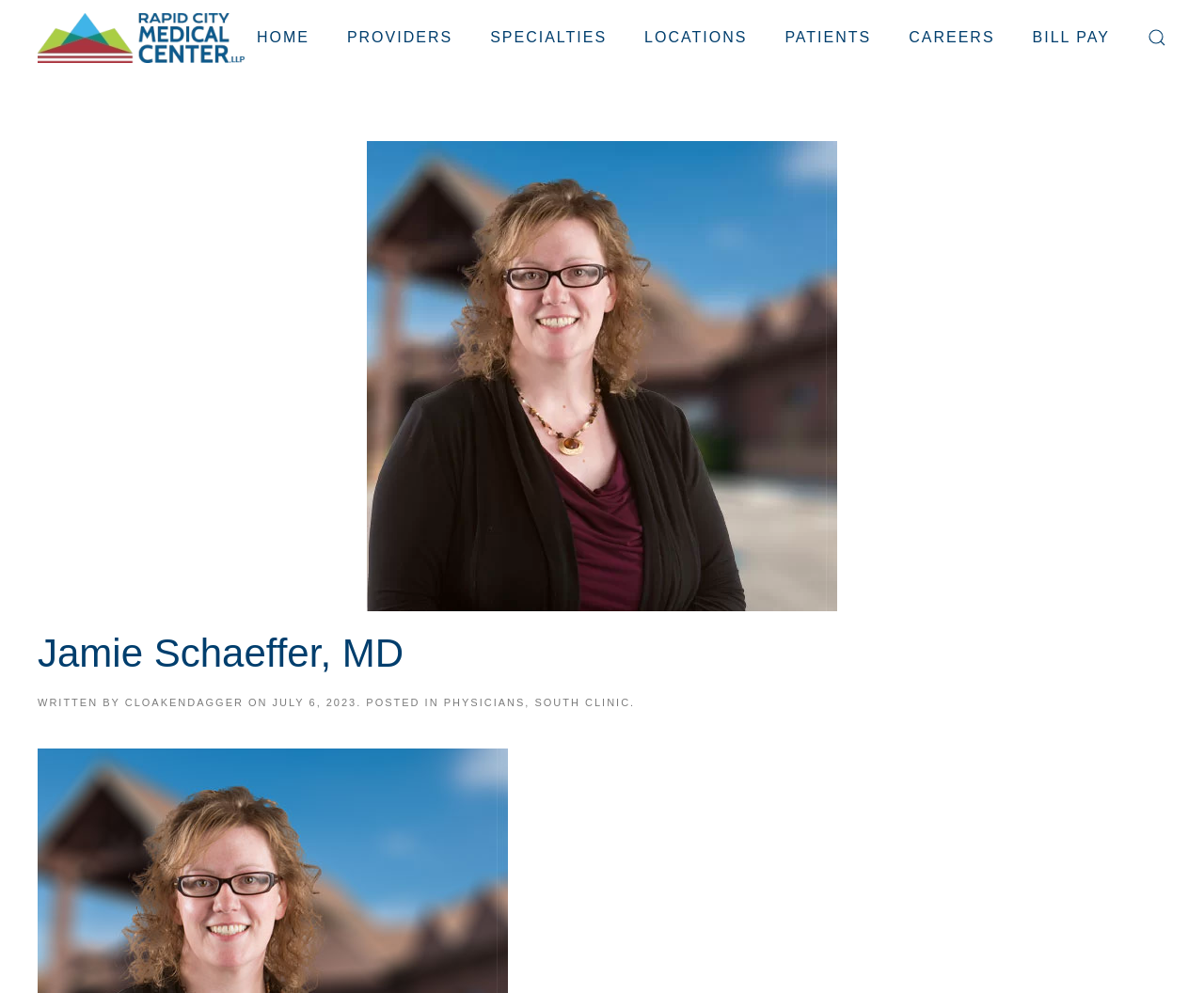Determine which piece of text is the heading of the webpage and provide it.

Jamie Schaeffer, MD